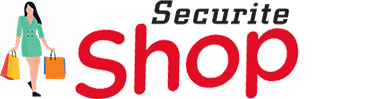Thoroughly describe everything you see in the image.

The image features the logo of "Securite Shop," which specializes in providing shopping tips for online buyers, particularly highlighting cosmetic products. The design showcases a stylish woman in a green outfit, carrying shopping bags, symbolizing a modern and trendy shopping experience. The word "Securite" is featured in a sleek font, while "shop" is prominently displayed in bold red letters, emphasizing the brand's focus on online retail. This visual representation reflects the shop’s commitment to helping customers find the perfect accessories and offering guidance on their purchasing decisions in the realm of cosmetics and beauty products.